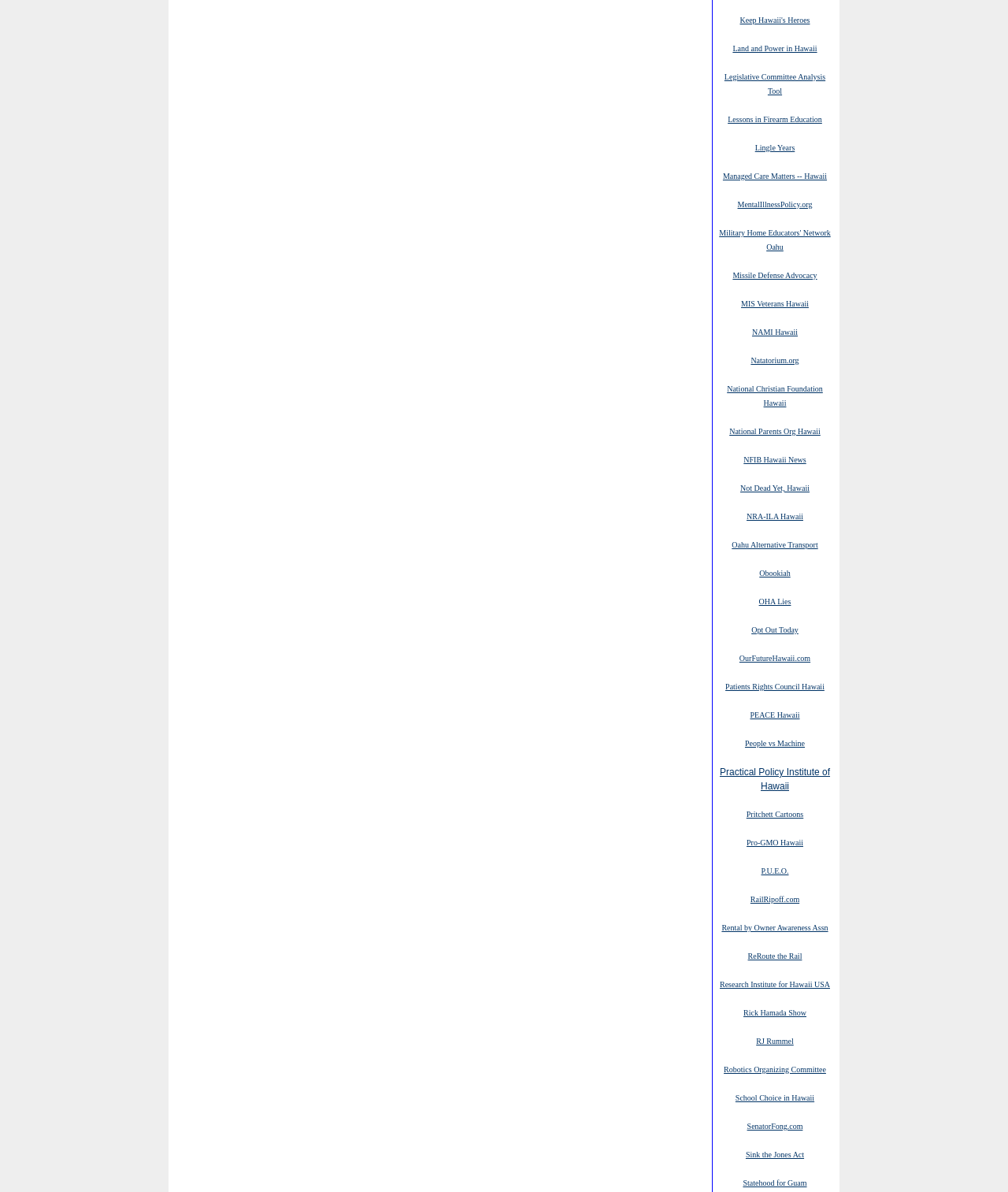Please specify the bounding box coordinates of the clickable section necessary to execute the following command: "Read about Patients Rights Council Hawaii".

[0.72, 0.571, 0.818, 0.58]